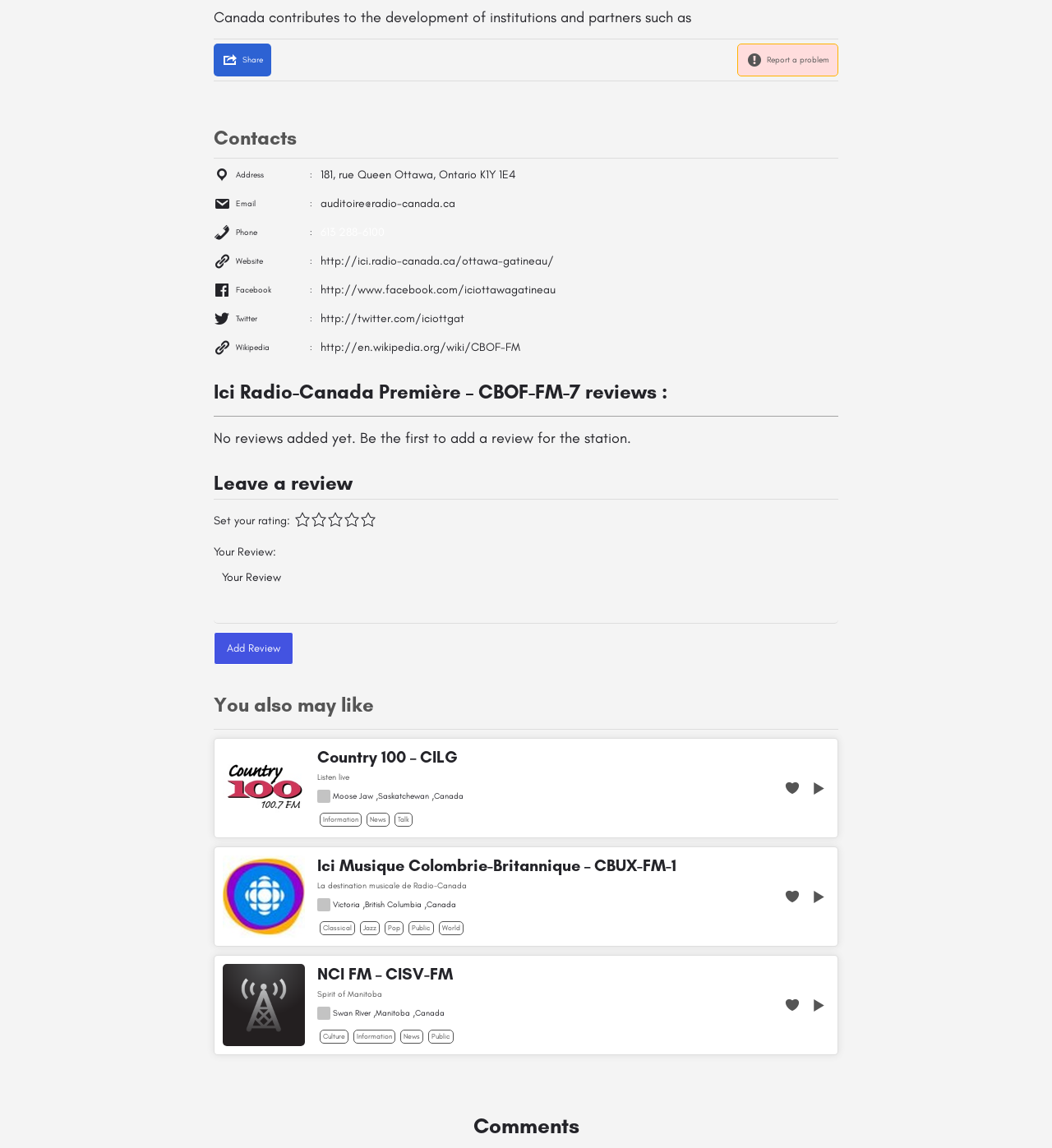Determine the bounding box for the described UI element: "Moose Jaw".

[0.316, 0.69, 0.355, 0.697]